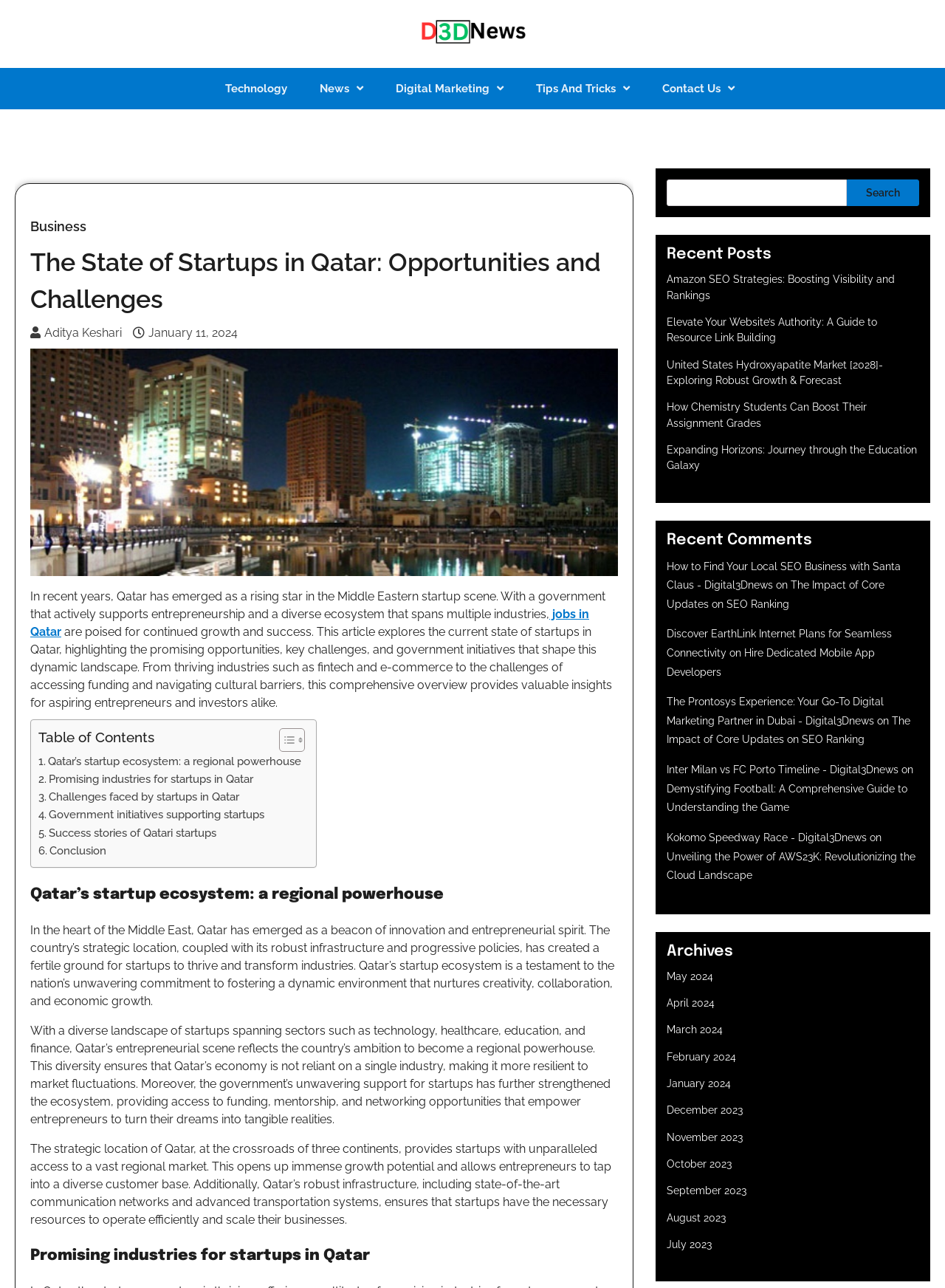Select the bounding box coordinates of the element I need to click to carry out the following instruction: "Read recent post about Amazon SEO Strategies".

[0.705, 0.212, 0.947, 0.234]